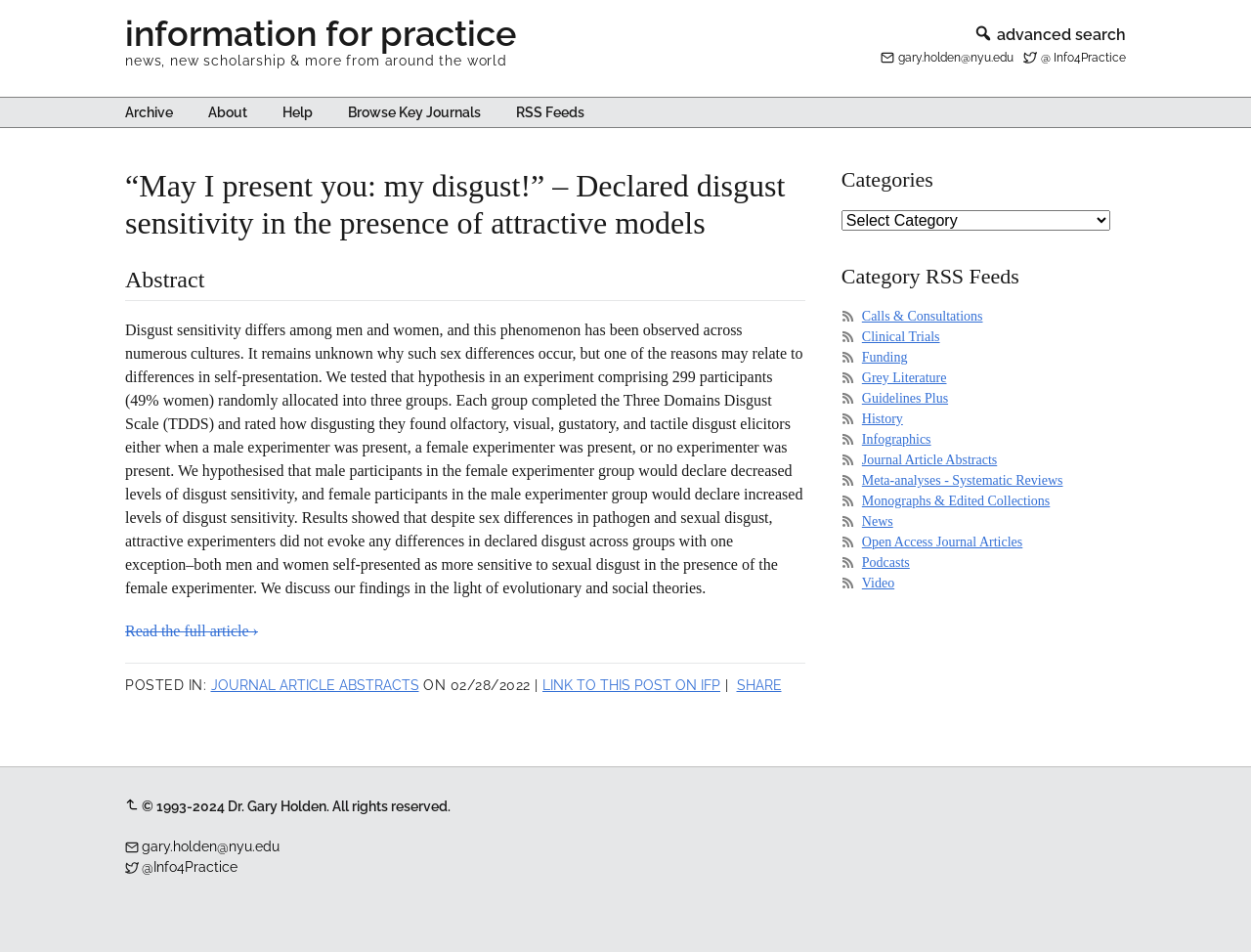Determine the bounding box of the UI component based on this description: "Share". The bounding box coordinates should be four float values between 0 and 1, i.e., [left, top, right, bottom].

[0.586, 0.711, 0.628, 0.727]